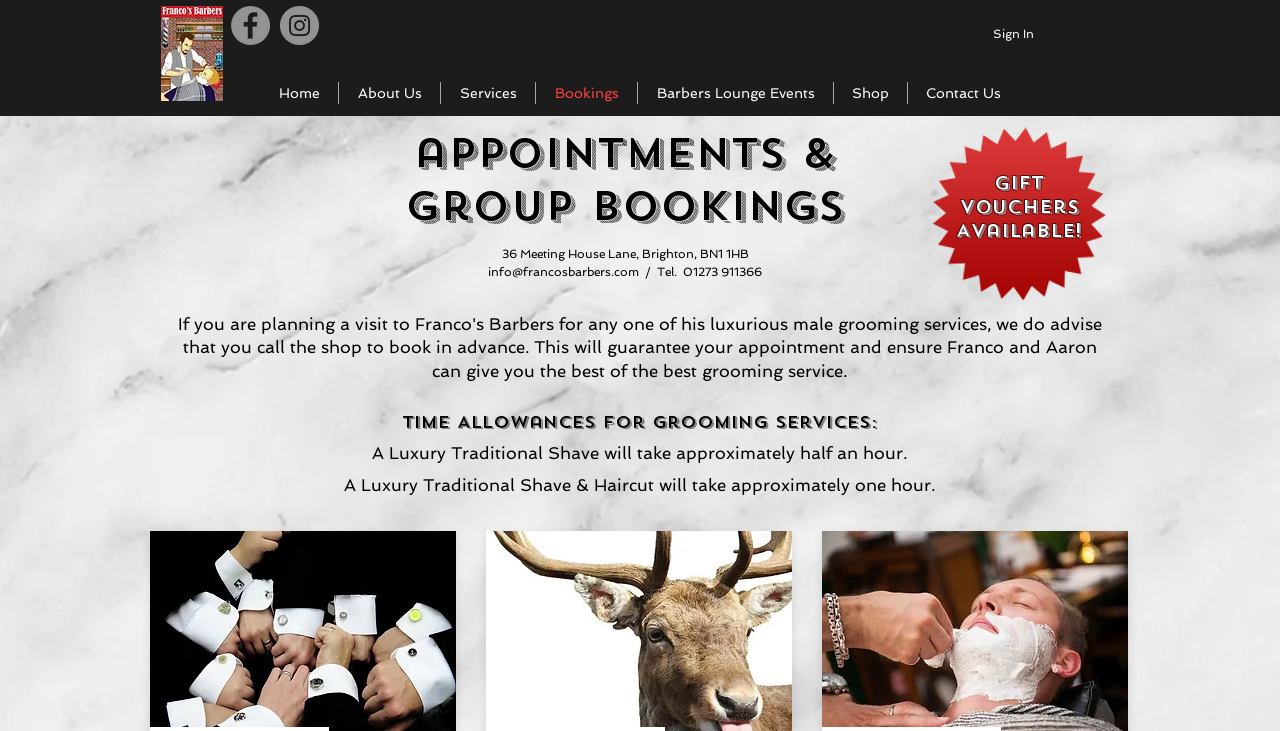Specify the bounding box coordinates of the area that needs to be clicked to achieve the following instruction: "View the Services page".

[0.345, 0.112, 0.418, 0.142]